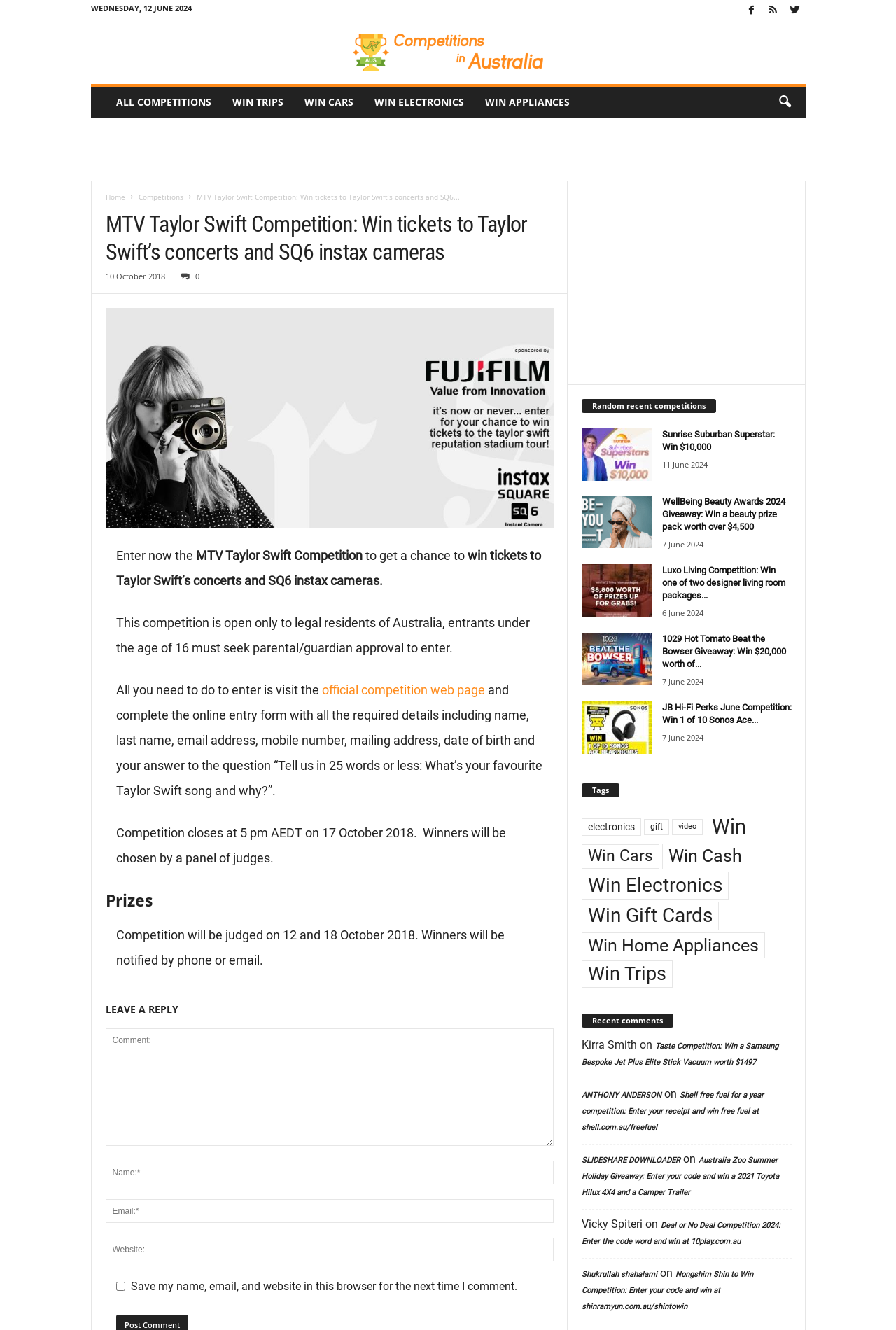What is required to enter the competition?
Refer to the image and offer an in-depth and detailed answer to the question.

To enter the competition, one needs to visit the official competition web page and complete the online entry form with all the required details, including name, last name, email address, mobile number, mailing address, date of birth, and an answer to the question 'Tell us in 25 words or less: What’s your favourite Taylor Swift song and why?'.